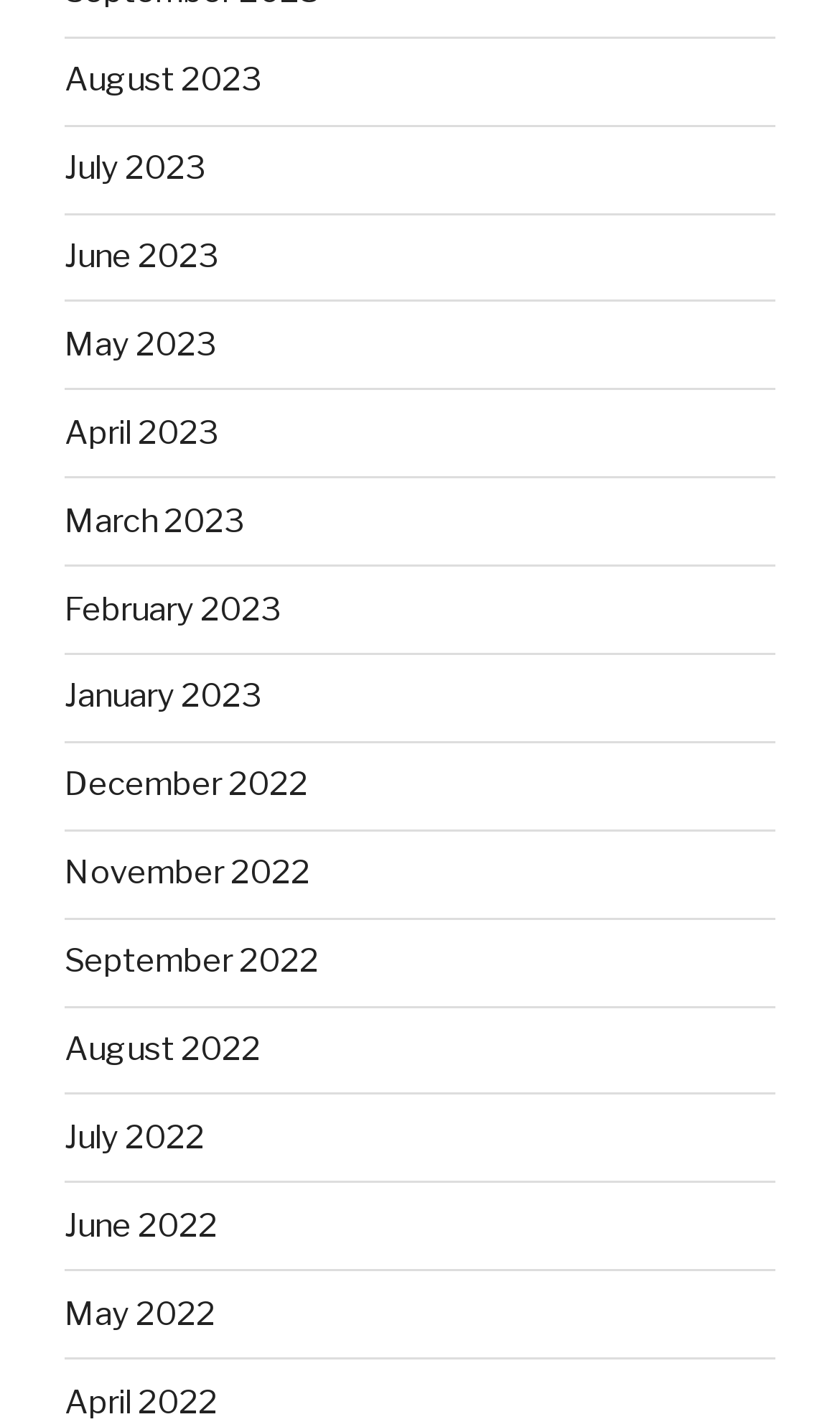Answer succinctly with a single word or phrase:
What is the pattern of the months listed?

Monthly archives